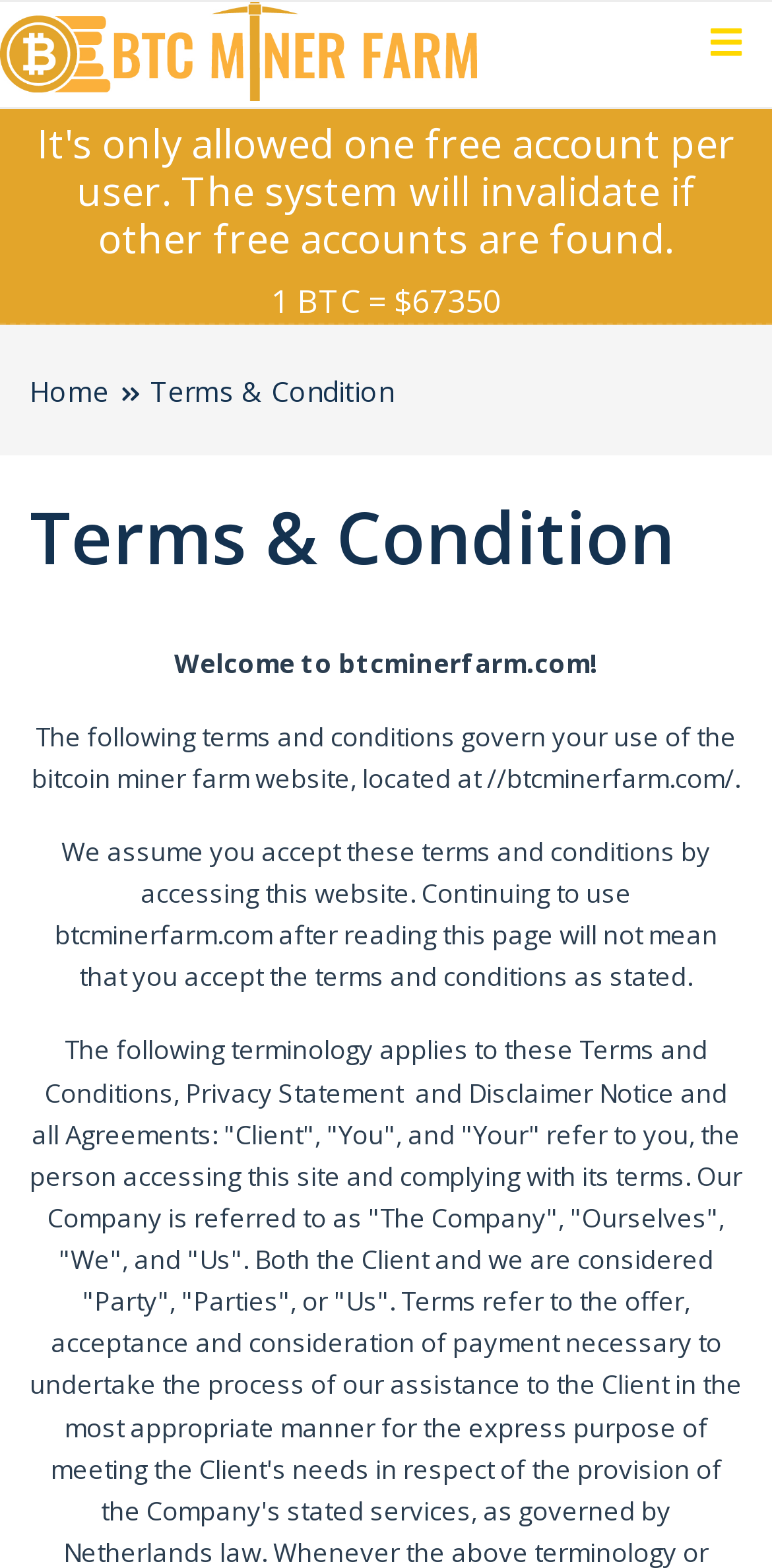Produce an extensive caption that describes everything on the webpage.

The webpage is titled "Bitcoin Miner Farm" and has a prominent heading that warns users that only one free account is allowed per user. At the top-left corner, there is a link with no text, and at the top-right corner, there is a button with a icon. Below the warning heading, there are two links: one displays the current Bitcoin exchange rate, and the other is a navigation link to the "Home" page with an icon. 

To the right of the "Home" link, there is another navigation link to the "Terms & Condition" page. Below these links, there is a heading that repeats the "Terms & Condition" label. 

The main content of the webpage starts with a welcome message, followed by a paragraph that explains the terms and conditions of using the website. Another paragraph below it clarifies that continuing to use the website implies acceptance of these terms and conditions.